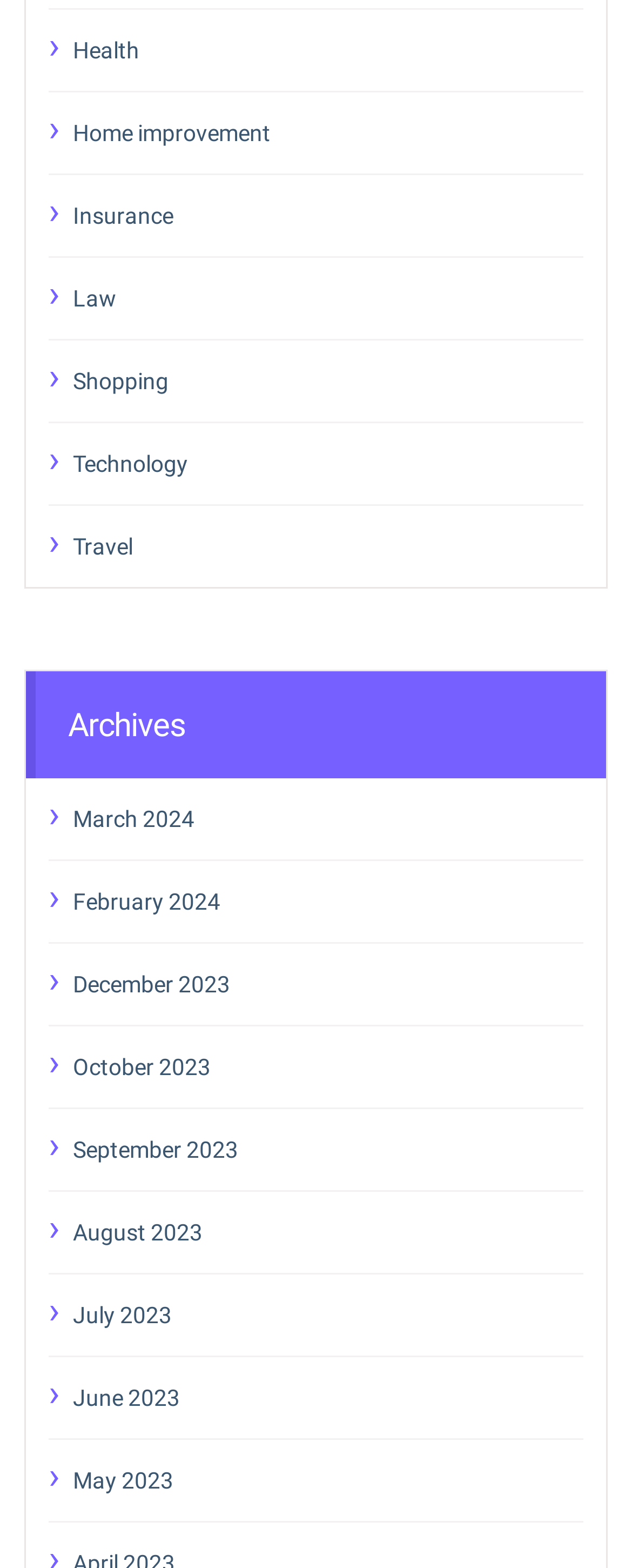Please locate the bounding box coordinates of the element that should be clicked to achieve the given instruction: "Explore Technology".

[0.115, 0.282, 0.923, 0.309]